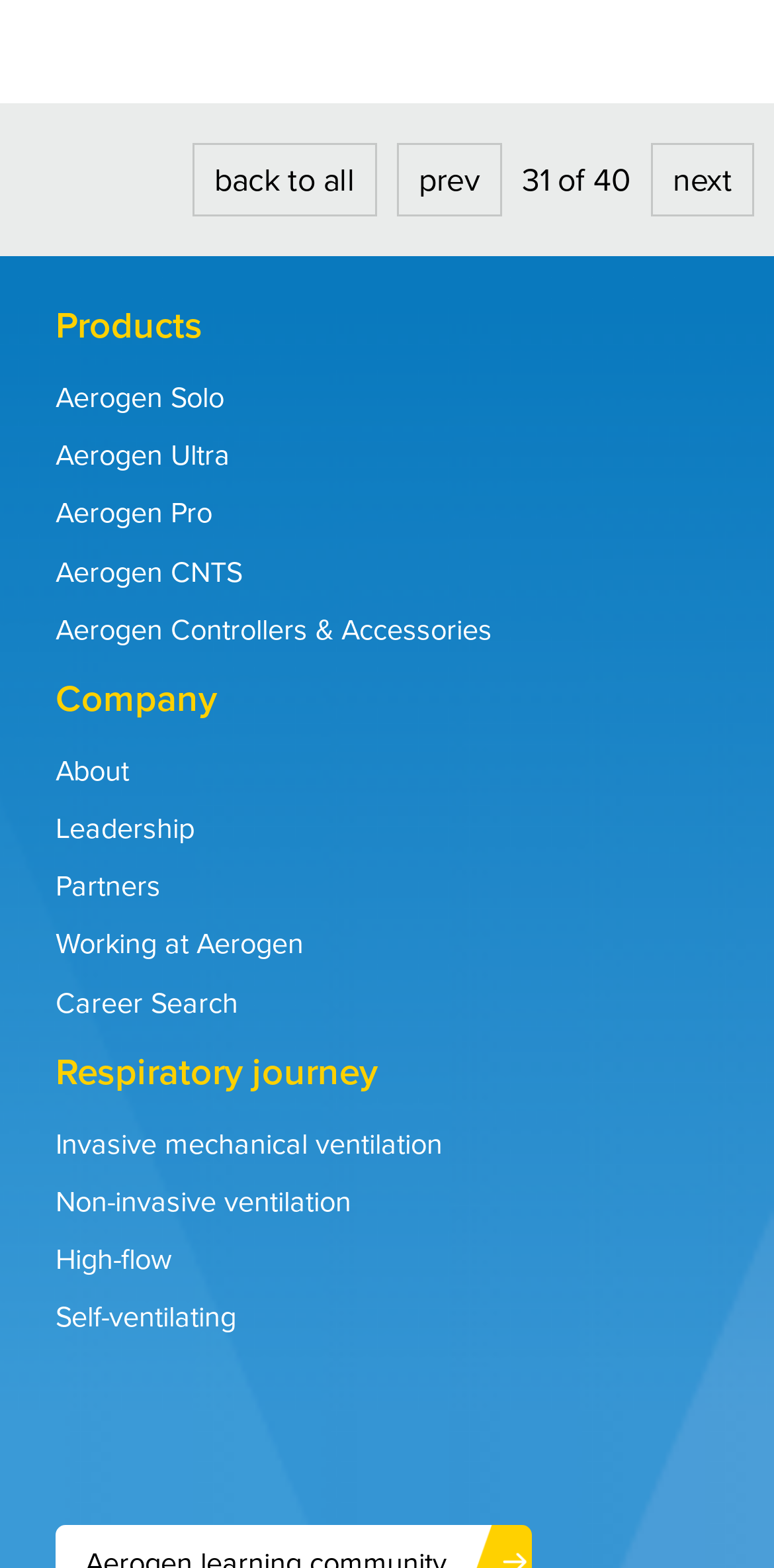With reference to the screenshot, provide a detailed response to the question below:
How many sub-links are under 'Company' category?

I counted the number of sub-links under the 'Company' category, which includes 'About', 'Leadership', 'Partners', 'Working at Aerogen', and 'Career Search'.